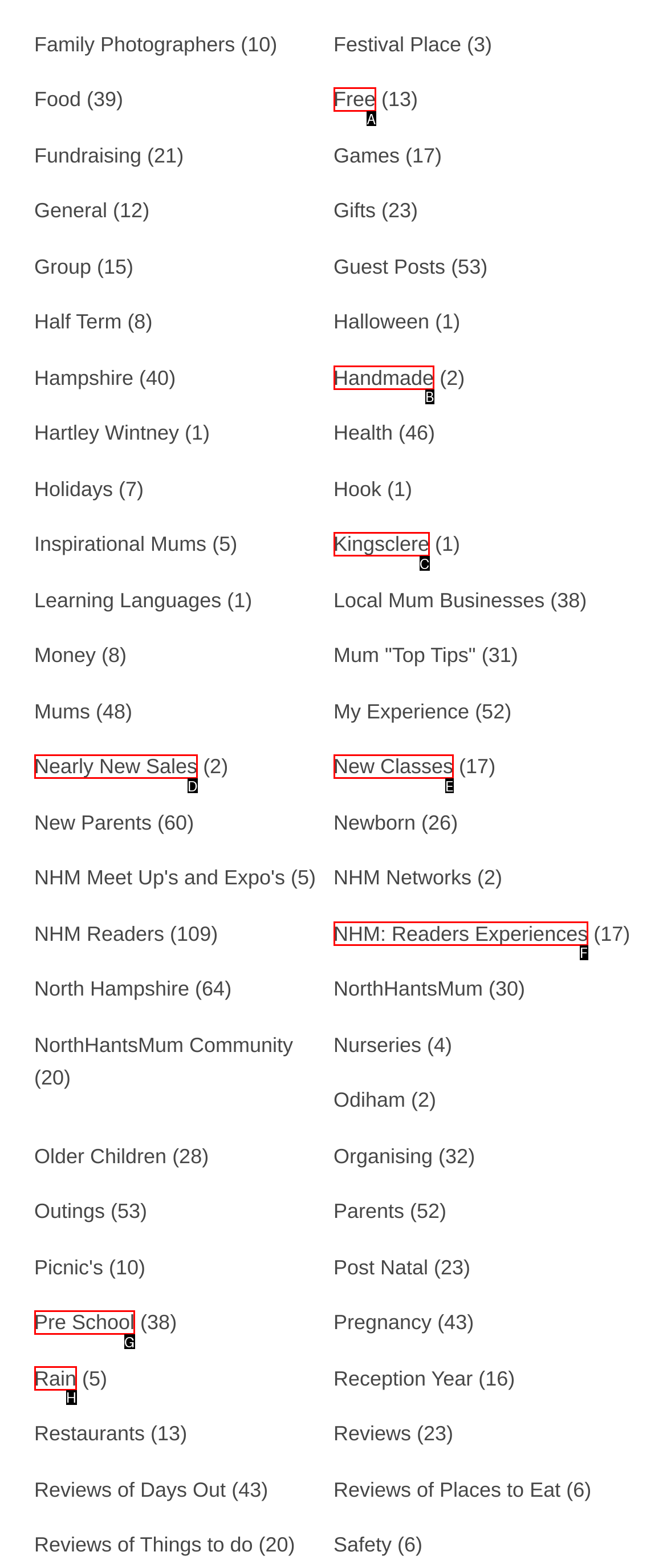Select the option that fits this description: NHM: Readers Experiences
Answer with the corresponding letter directly.

F